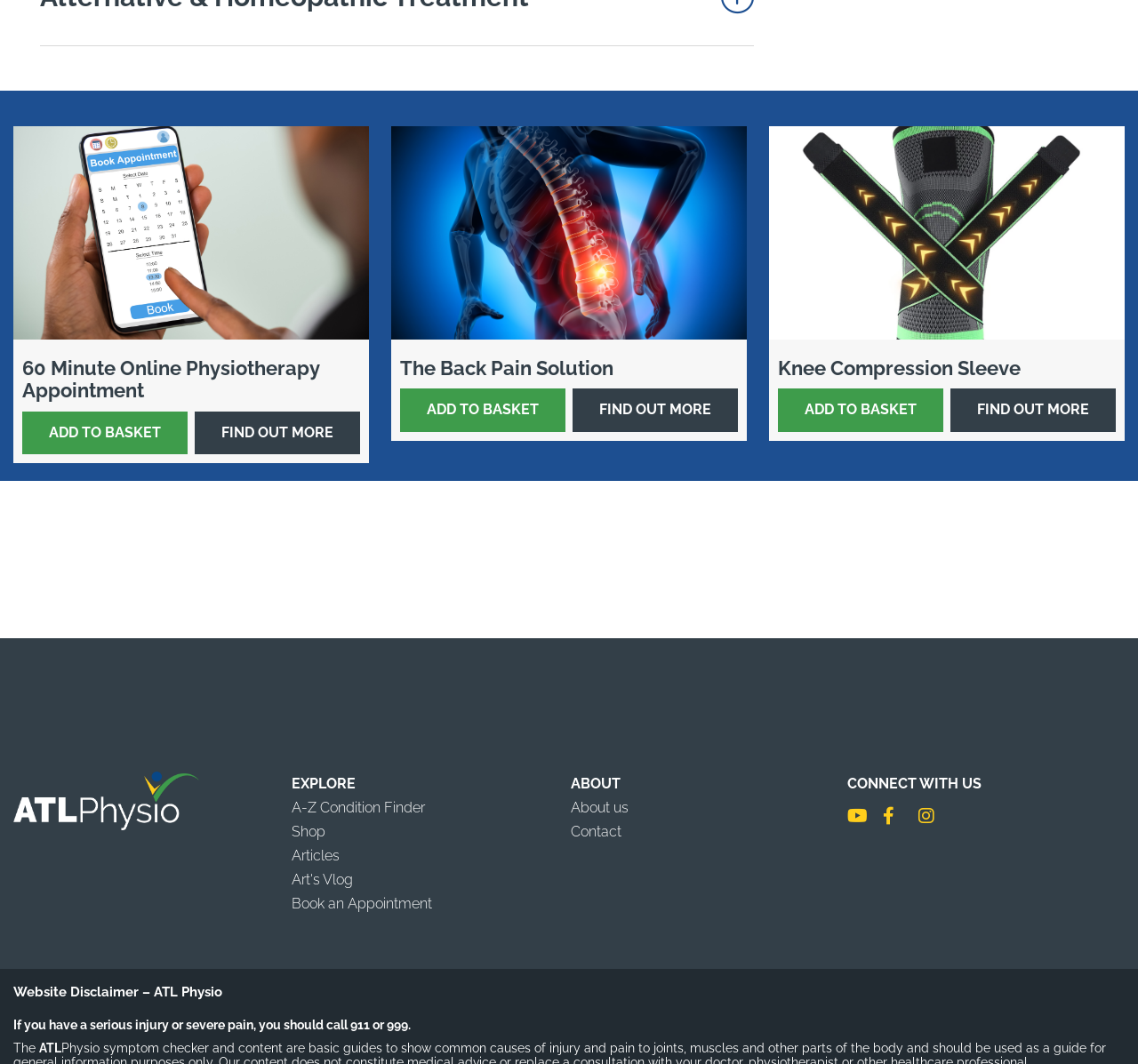Please predict the bounding box coordinates of the element's region where a click is necessary to complete the following instruction: "Learn more about the back pain solution". The coordinates should be represented by four float numbers between 0 and 1, i.e., [left, top, right, bottom].

[0.503, 0.365, 0.648, 0.406]